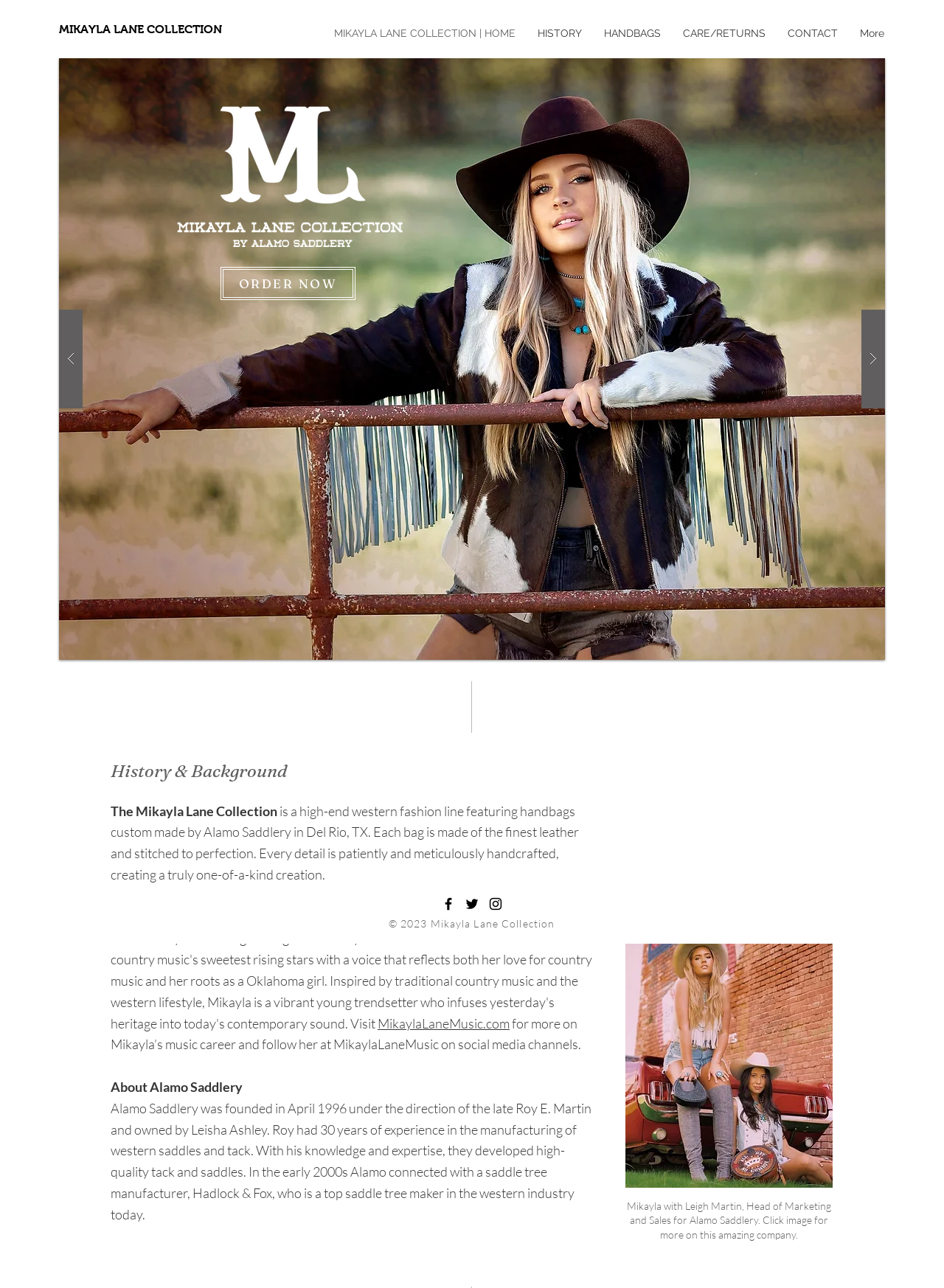What is the name of the fashion line?
Answer the question with a detailed and thorough explanation.

Based on the webpage content, specifically the heading 'History & Background' and the text 'The Mikayla Lane Collection is a high-end western fashion line...', I can infer that the name of the fashion line is Mikayla Lane Collection.